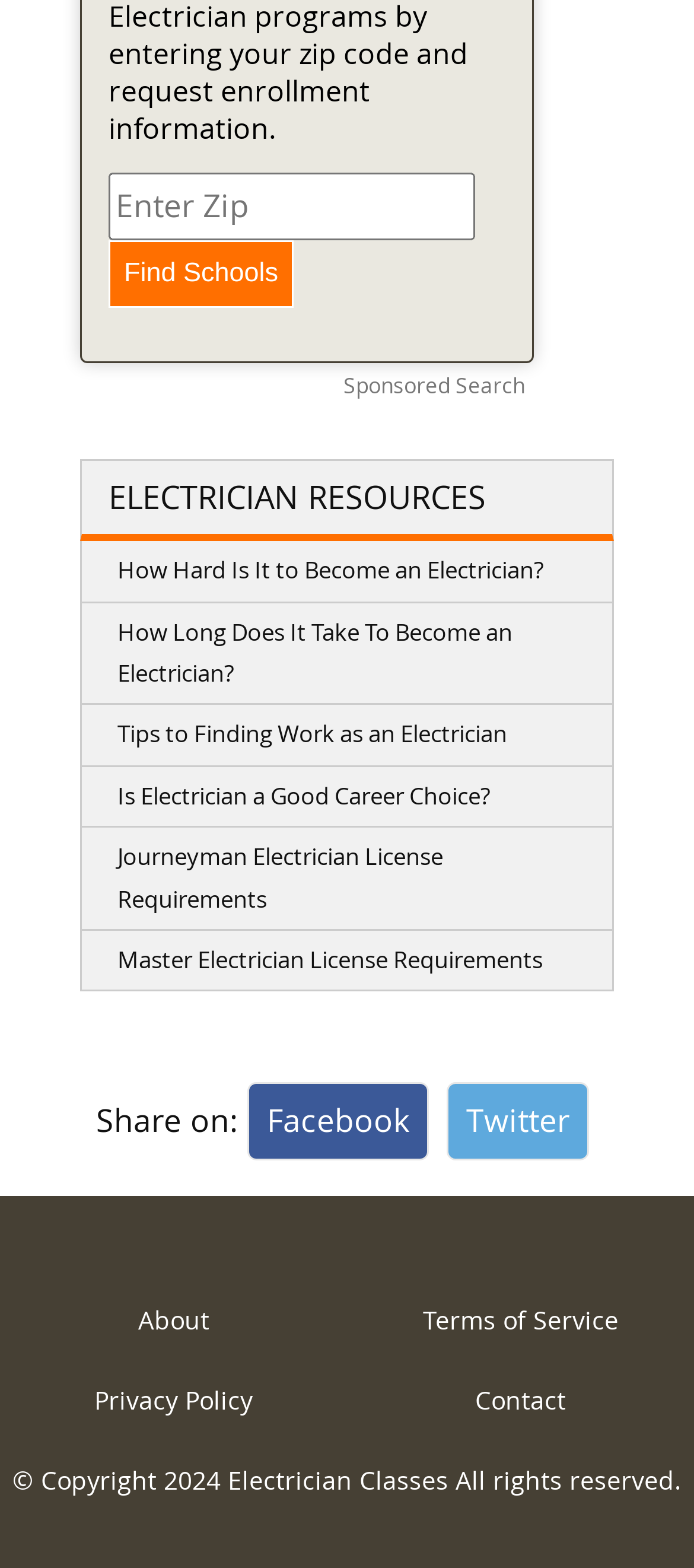Please determine the bounding box coordinates for the element that should be clicked to follow these instructions: "Enter zip code".

[0.156, 0.111, 0.685, 0.153]